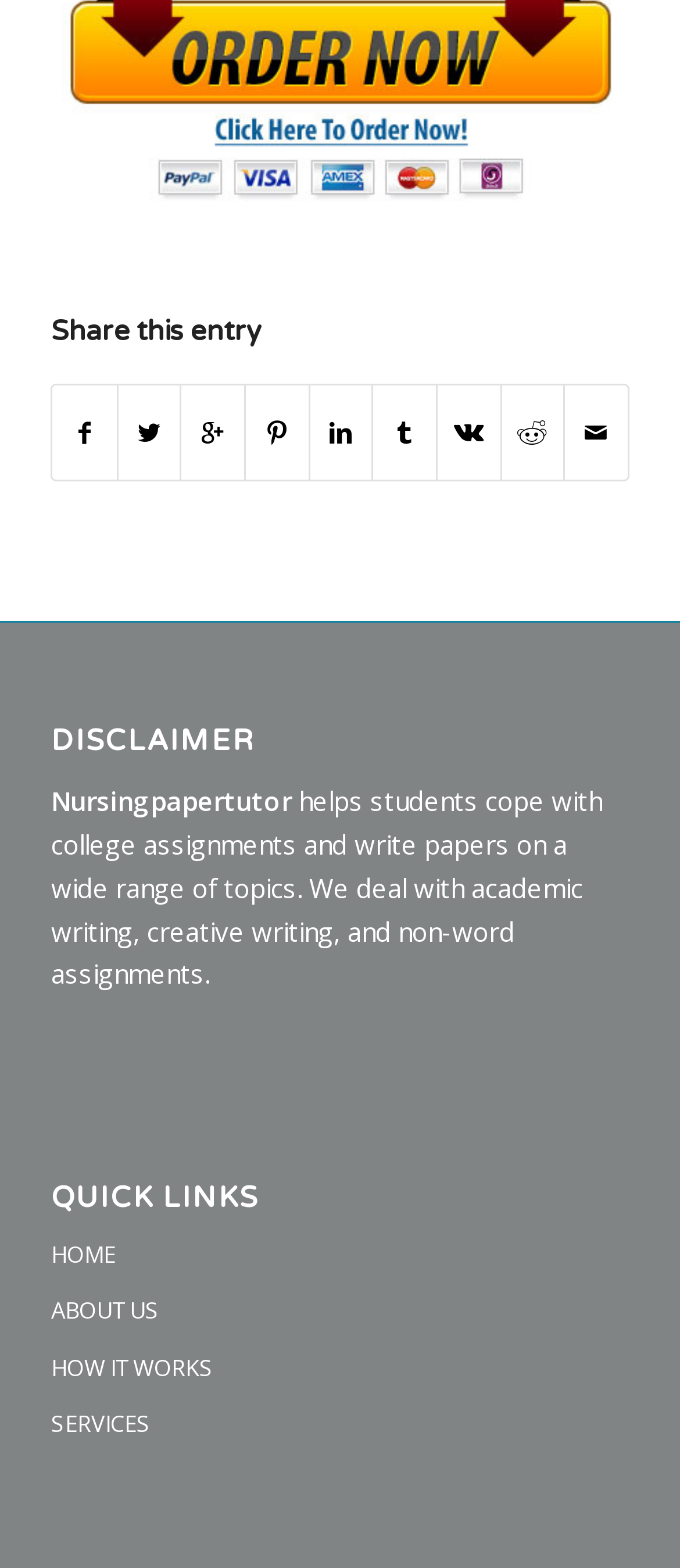How many hidden links are there?
Look at the image and provide a short answer using one word or a phrase.

8